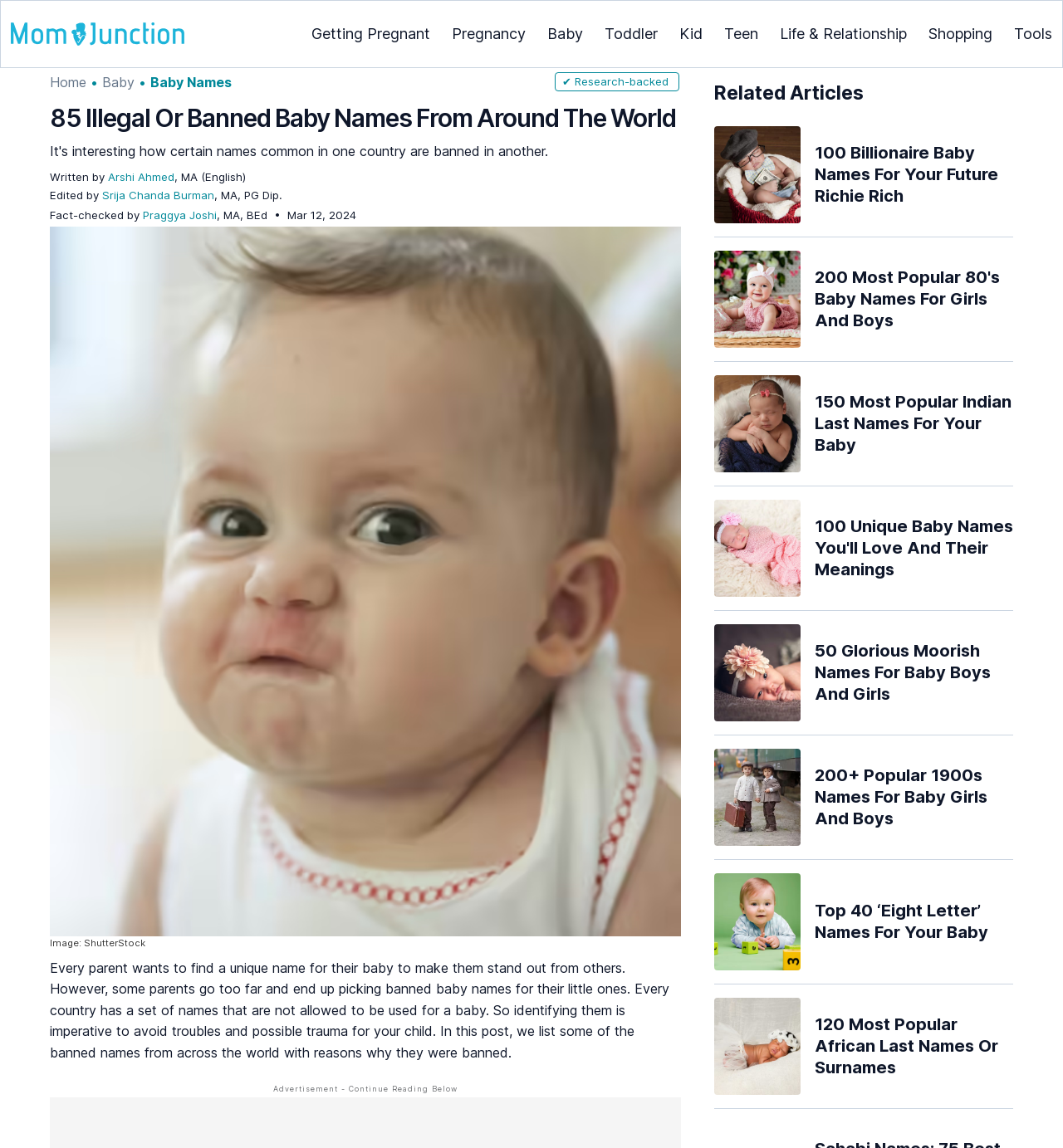Determine the bounding box coordinates in the format (top-left x, top-left y, bottom-right x, bottom-right y). Ensure all values are floating point numbers between 0 and 1. Identify the bounding box of the UI element described by: Getting Pregnant

[0.315, 0.007, 0.422, 0.051]